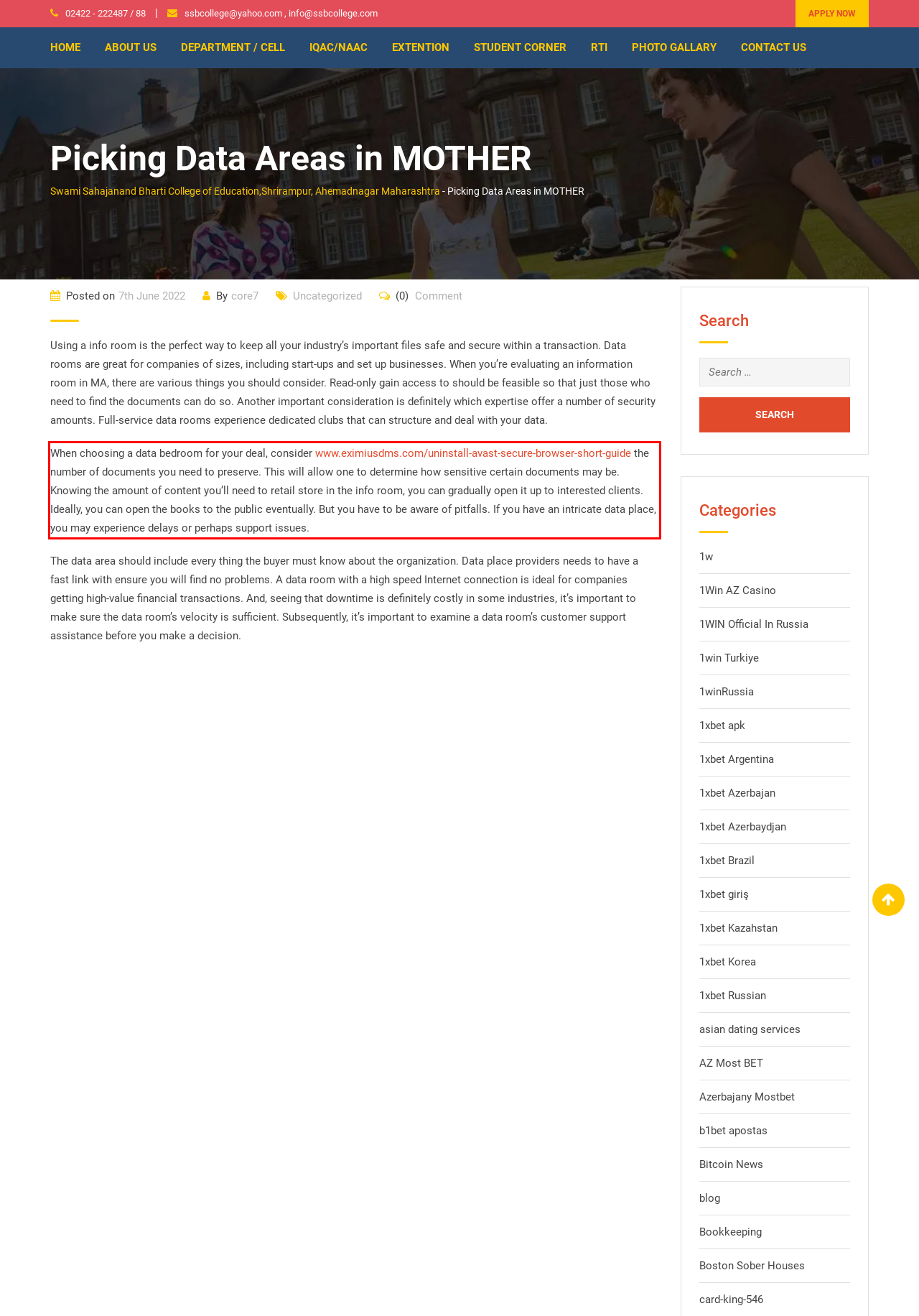You have a screenshot with a red rectangle around a UI element. Recognize and extract the text within this red bounding box using OCR.

When choosing a data bedroom for your deal, consider www.eximiusdms.com/uninstall-avast-secure-browser-short-guide the number of documents you need to preserve. This will allow one to determine how sensitive certain documents may be. Knowing the amount of content you’ll need to retail store in the info room, you can gradually open it up to interested clients. Ideally, you can open the books to the public eventually. But you have to be aware of pitfalls. If you have an intricate data place, you may experience delays or perhaps support issues.